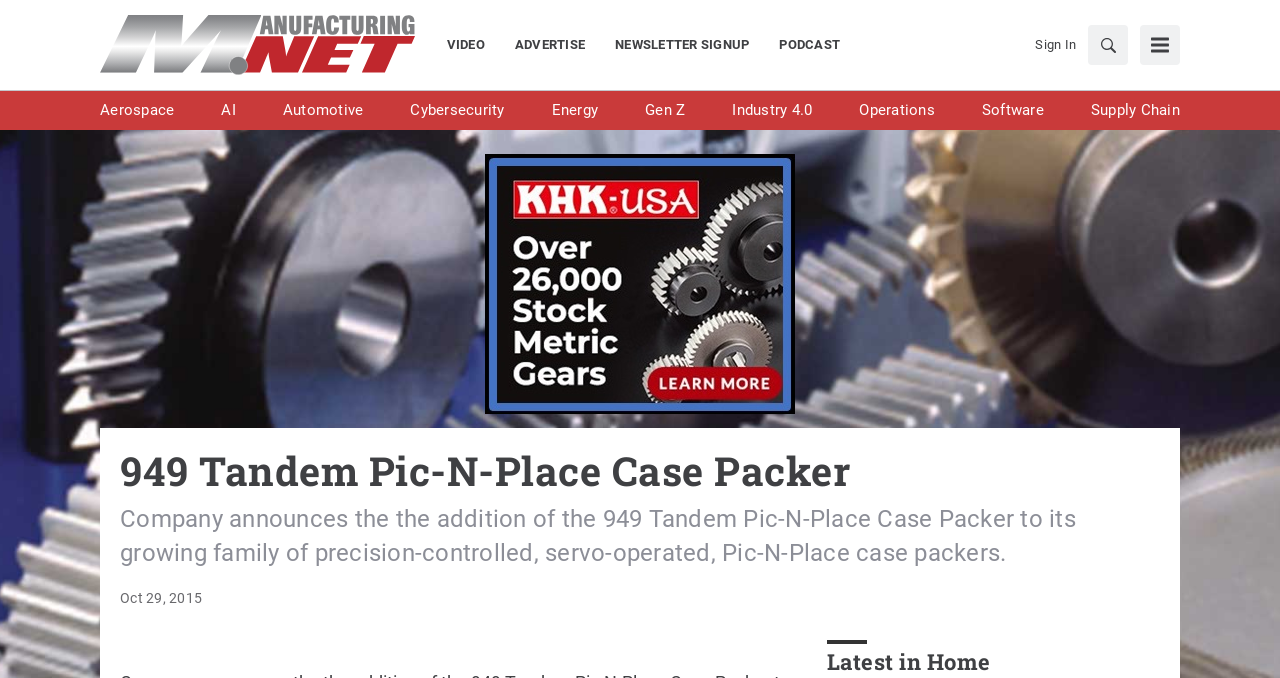What is the date of the announcement?
Please use the image to provide a one-word or short phrase answer.

Oct 29, 2015